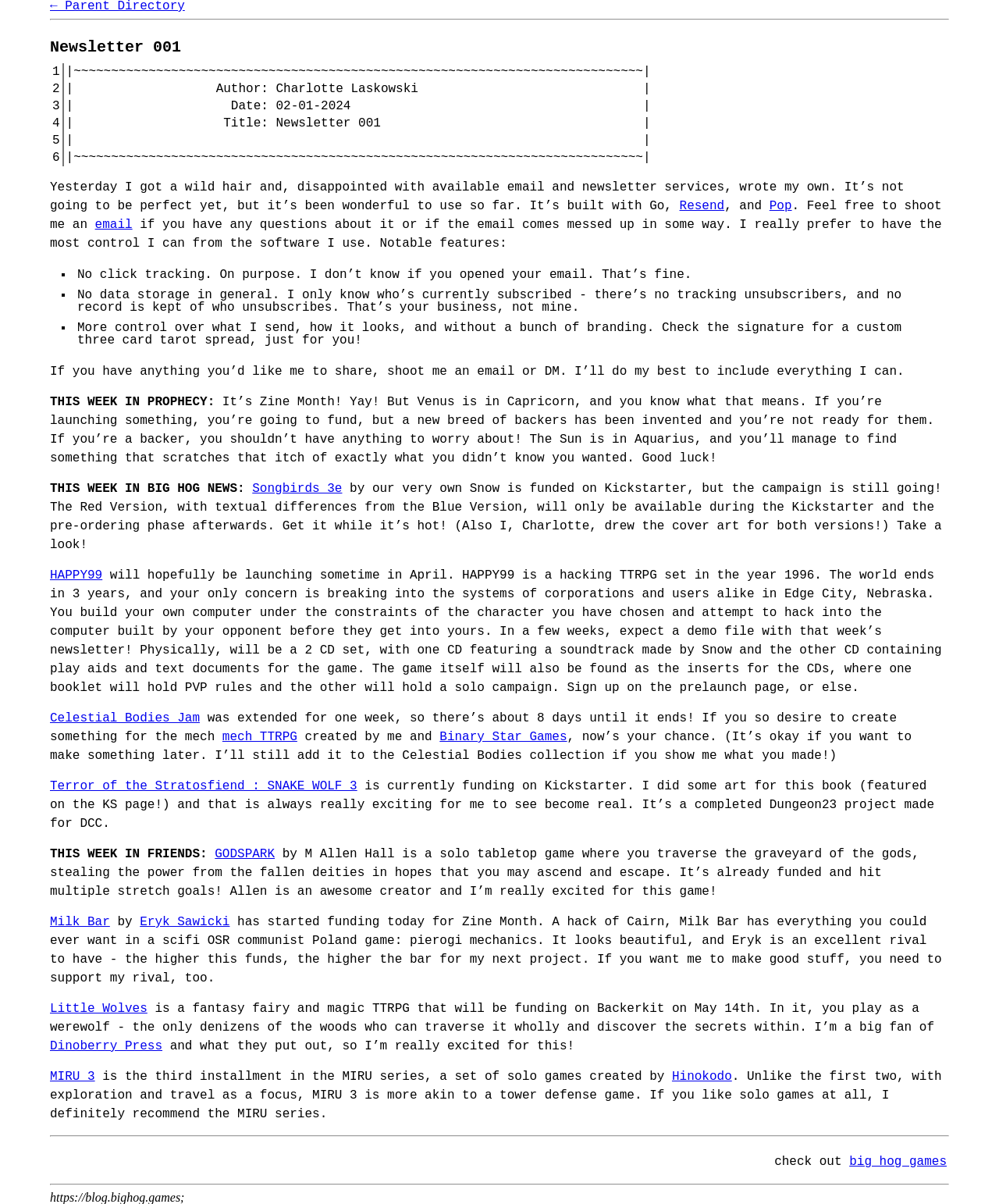Analyze and describe the webpage in a detailed narrative.

The webpage is a newsletter from "Big Hog Blog" by Charlotte Laskowski. At the top, there is a horizontal separator followed by a heading "Newsletter 001". Below the heading, there is a table with six rows, each containing a column header with a number and a description. The descriptions include the author's name, date, title, and other metadata.

Following the table, there is a paragraph of text describing the author's experience with creating their own email and newsletter service using Go. There are also links to "Resend" and "Pop" and a sentence encouraging readers to contact the author with questions or feedback.

The next section is a list of notable features of the newsletter service, including no click tracking, no data storage, and more control over the content. Each feature is marked with a list marker "■".

Below the list, there are several sections with headings "THIS WEEK IN PROPHECY", "THIS WEEK IN BIG HOG NEWS", "THIS WEEK IN FRIENDS", and others. Each section contains links to various projects, games, and Kickstarter campaigns, along with brief descriptions. These include "Songbirds 3e", "HAPPY99", "Celestial Bodies Jam", "Terror of the Stratosfiend : SNAKE WOLF 3", and others.

Throughout the page, there are horizontal separators dividing the different sections. At the bottom, there is a link to "big hog games" and a final separator. The page ends with a URL "https://blog.bighog.games;".

Overall, the webpage is a newsletter that showcases the author's projects, games, and interests, as well as provides updates and links to various Kickstarter campaigns and other projects.